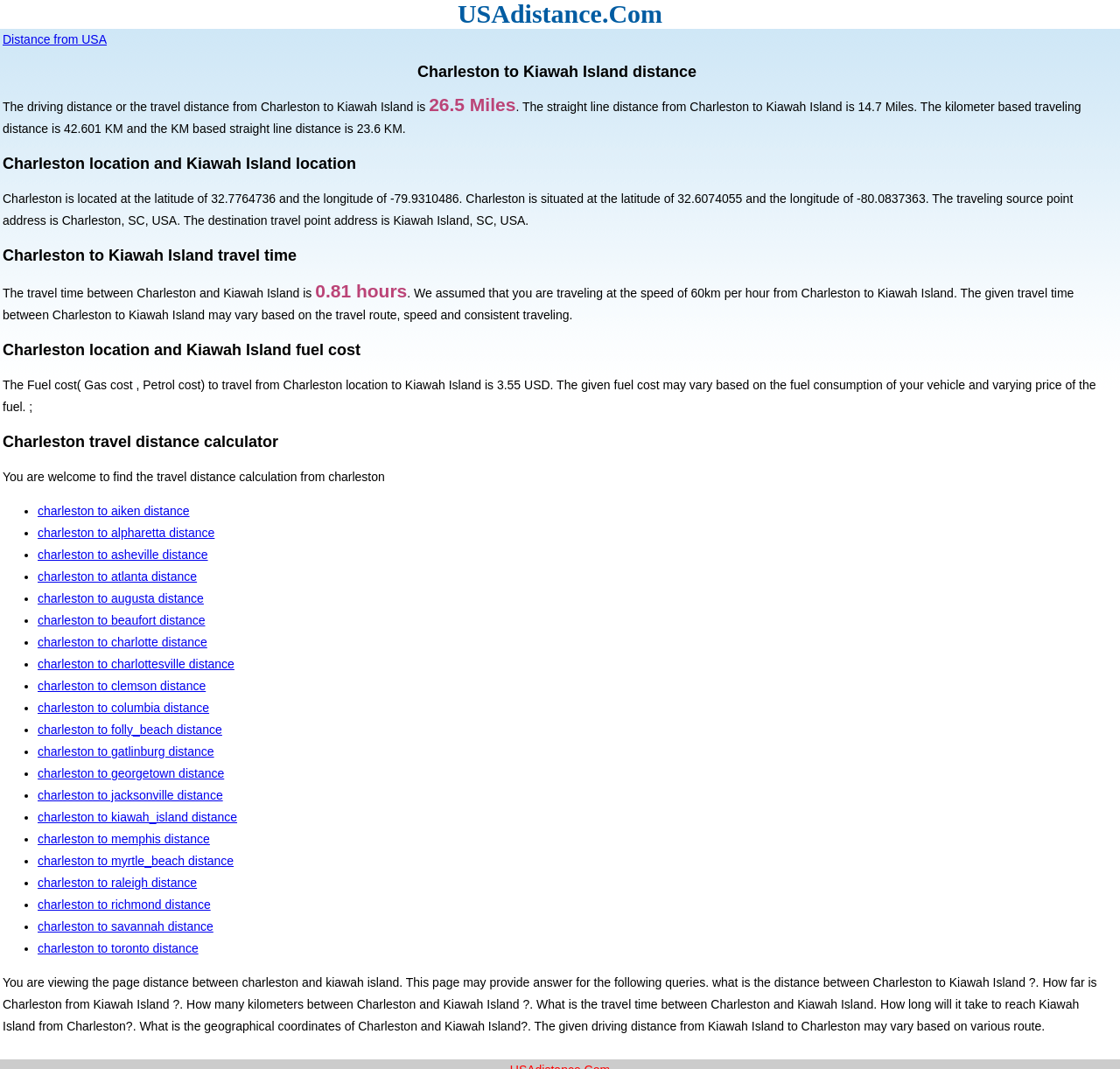Based on the image, provide a detailed and complete answer to the question: 
How many distance calculations are provided from Charleston?

The webpage provides 24 distance calculations from Charleston, which are listed as links with the format 'charleston to [location] distance', such as 'charleston to aiken distance', 'charleston to alpharetta distance', and so on.